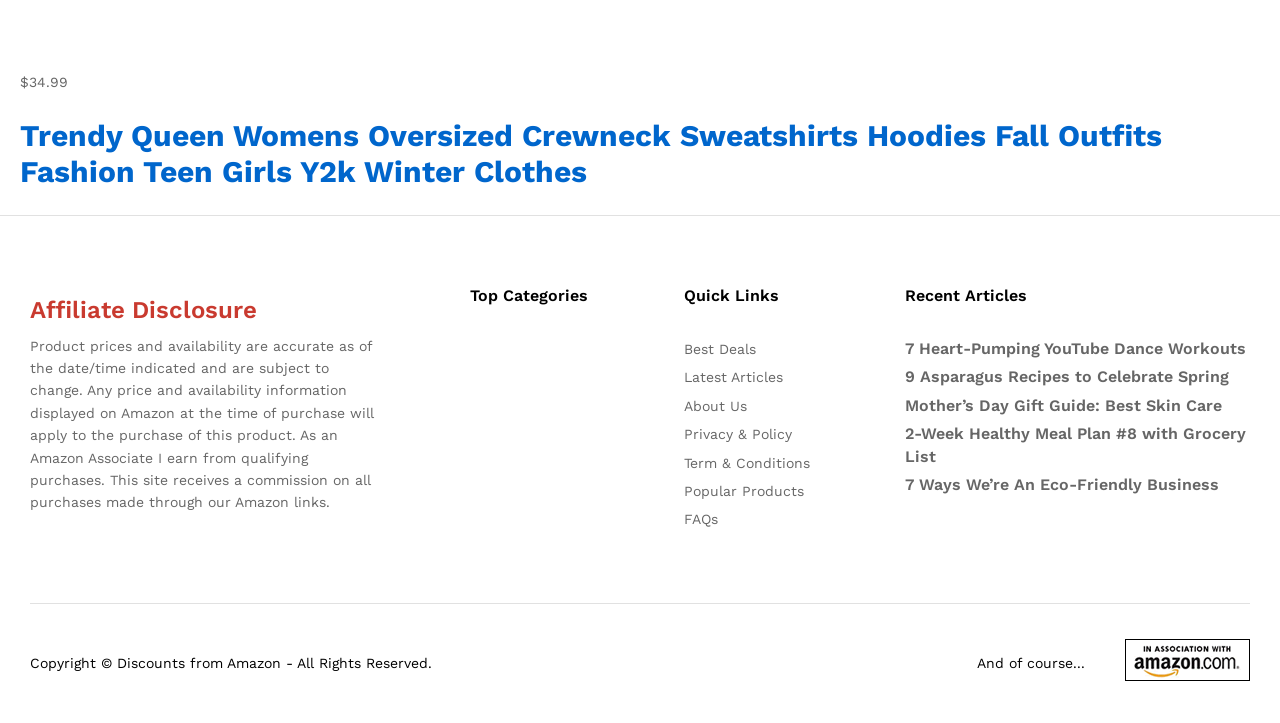Please pinpoint the bounding box coordinates for the region I should click to adhere to this instruction: "Visit best deals page".

[0.534, 0.472, 0.59, 0.494]